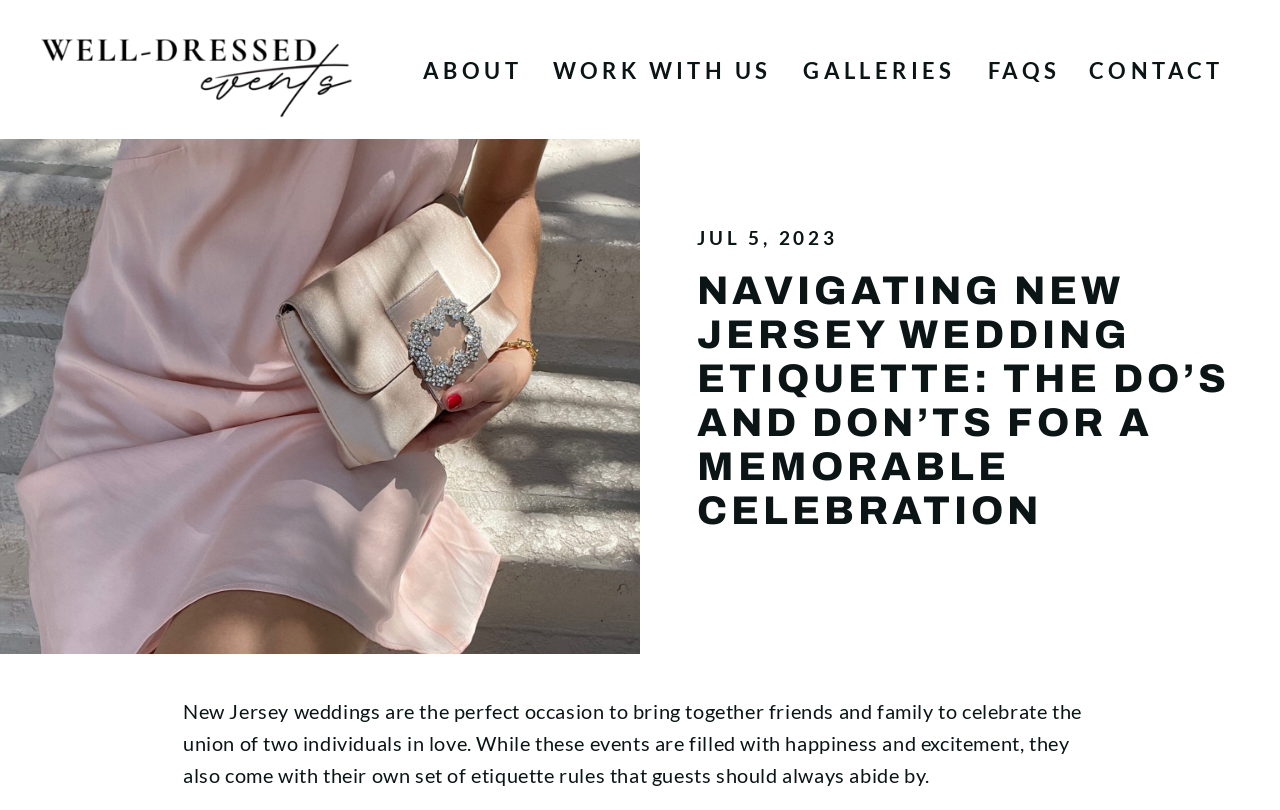What is the woman in the image doing?
Offer a detailed and full explanation in response to the question.

The image on the webpage shows a woman in a pink dress holding a handbag, likely a wedding guest.